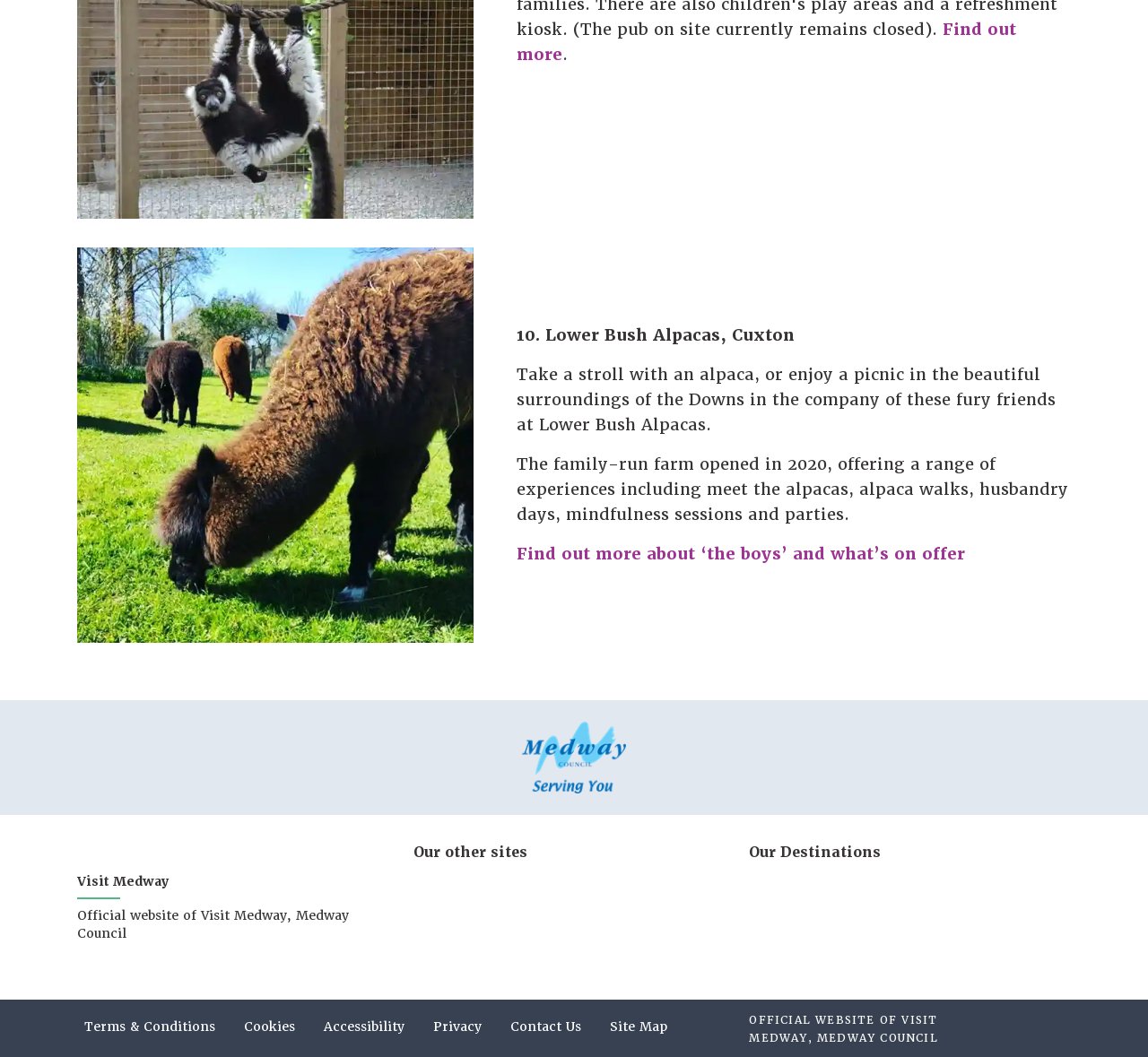Answer this question in one word or a short phrase: What is the location of the farm?

Cuxton